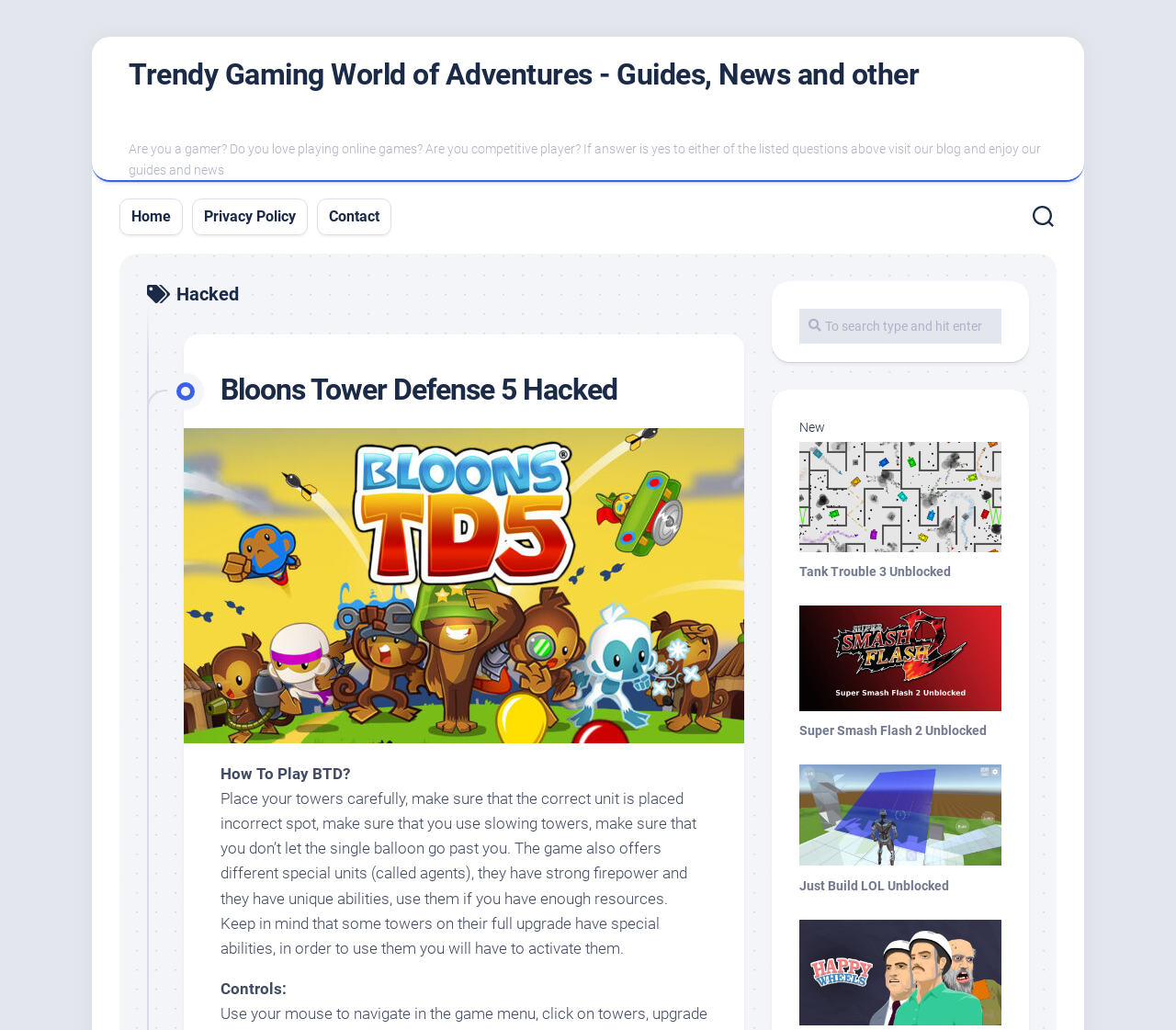Please specify the bounding box coordinates of the clickable region necessary for completing the following instruction: "Click on the 'Contact' link". The coordinates must consist of four float numbers between 0 and 1, i.e., [left, top, right, bottom].

[0.28, 0.201, 0.323, 0.22]